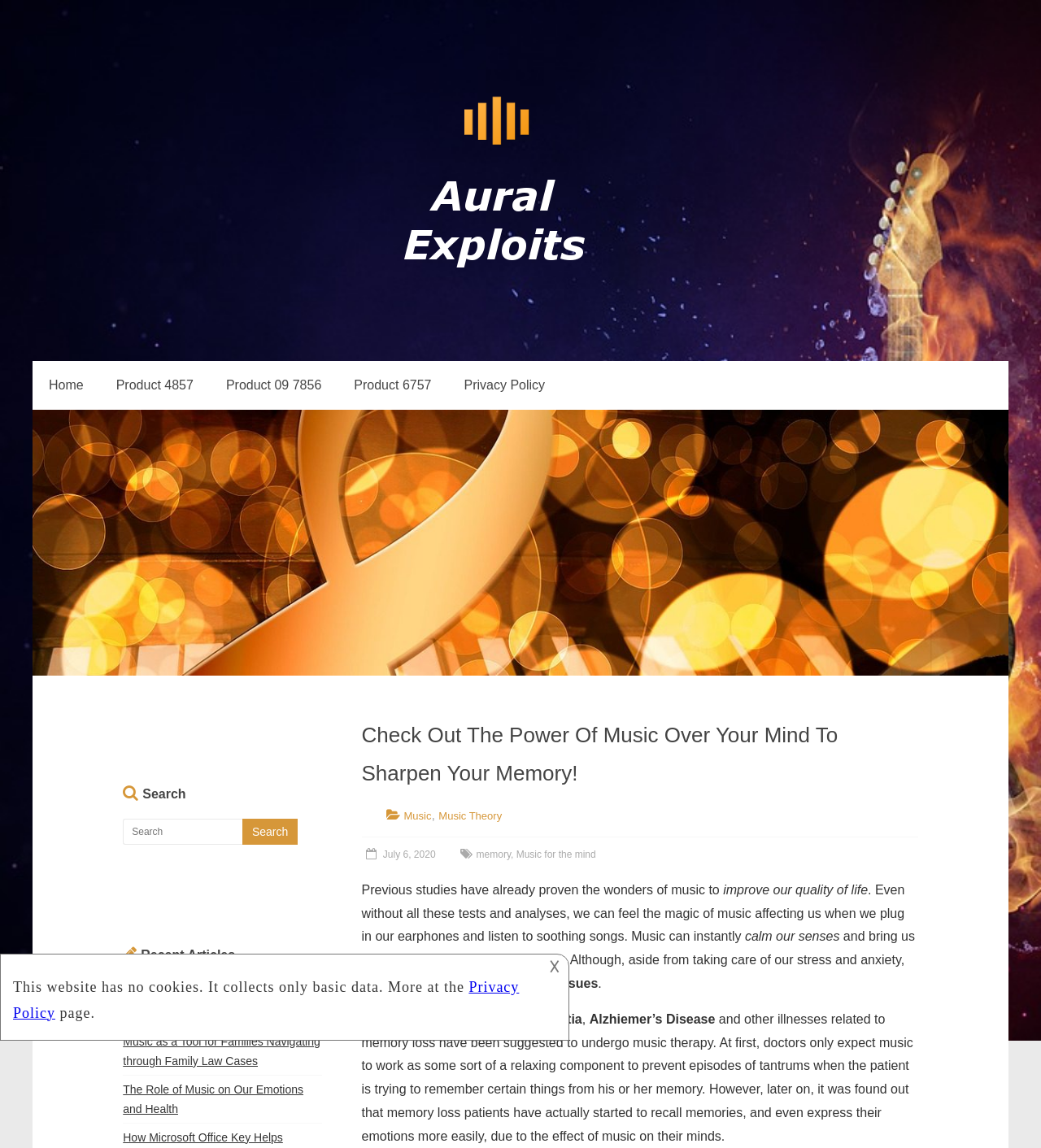Use the information in the screenshot to answer the question comprehensively: What is the function of the search bar?

The search bar is located in the top-right corner of the webpage, and it allows users to search for specific articles or topics on the website.